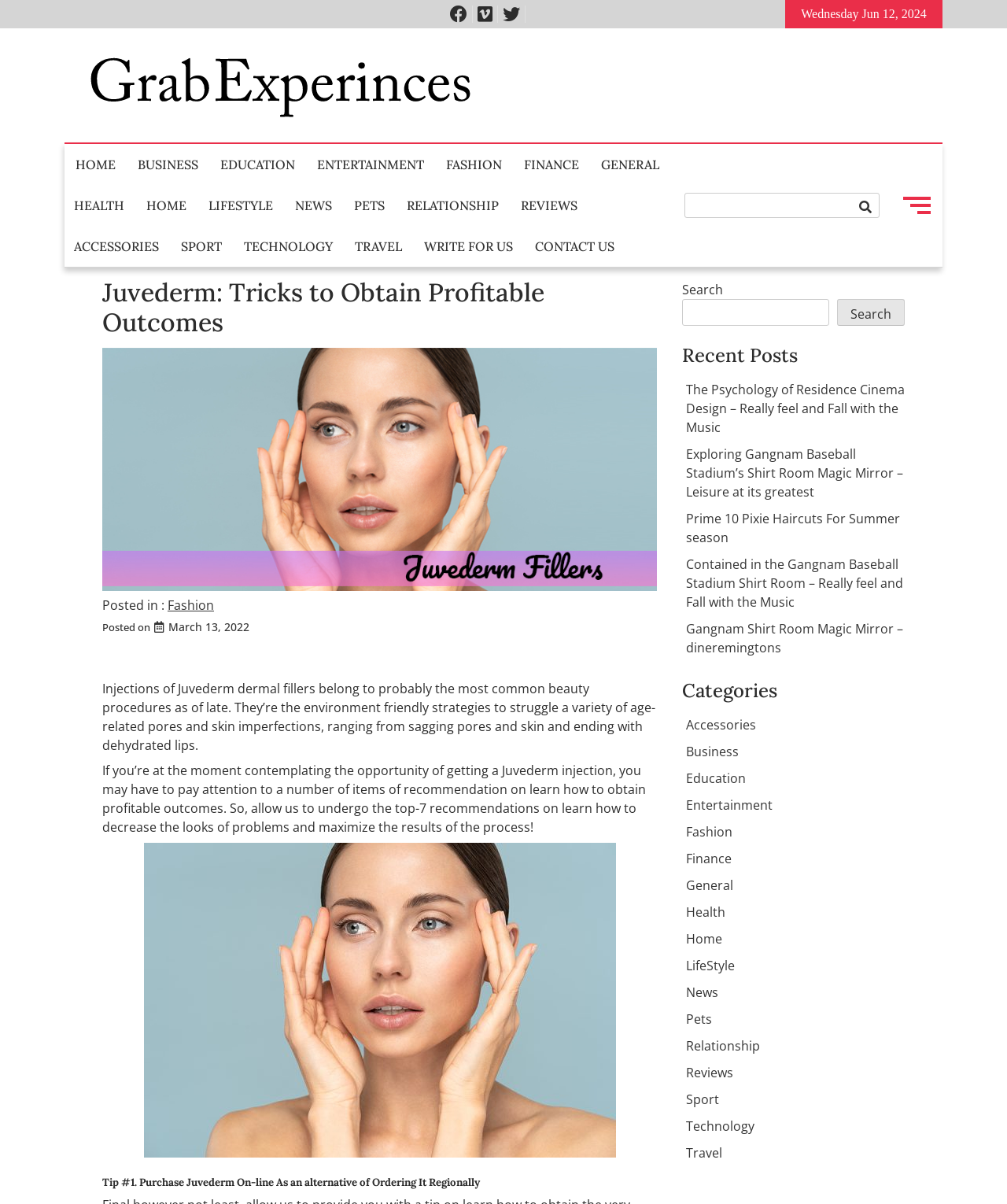Given the element description, predict the bounding box coordinates in the format (top-left x, top-left y, bottom-right x, bottom-right y). Make sure all values are between 0 and 1. Here is the element description: Contact Us

[0.522, 0.188, 0.62, 0.222]